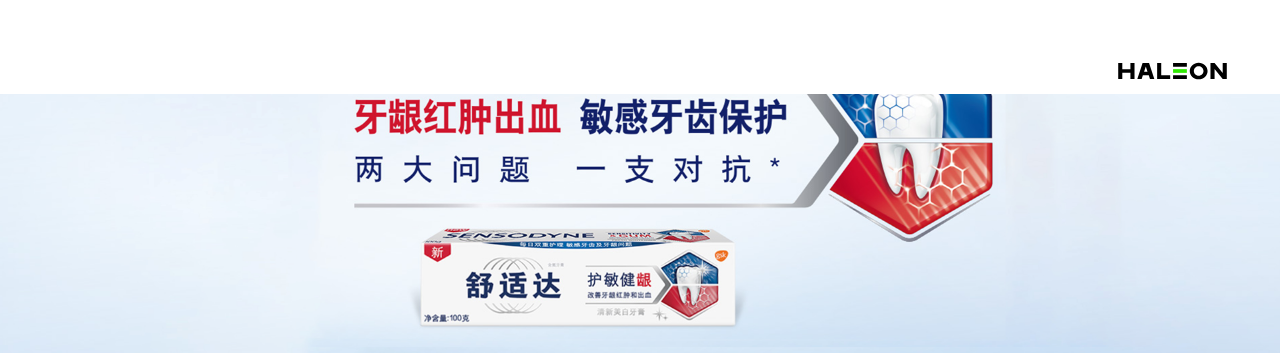What is the logo located at the top right corner?
Refer to the image and provide a concise answer in one word or phrase.

Haleon